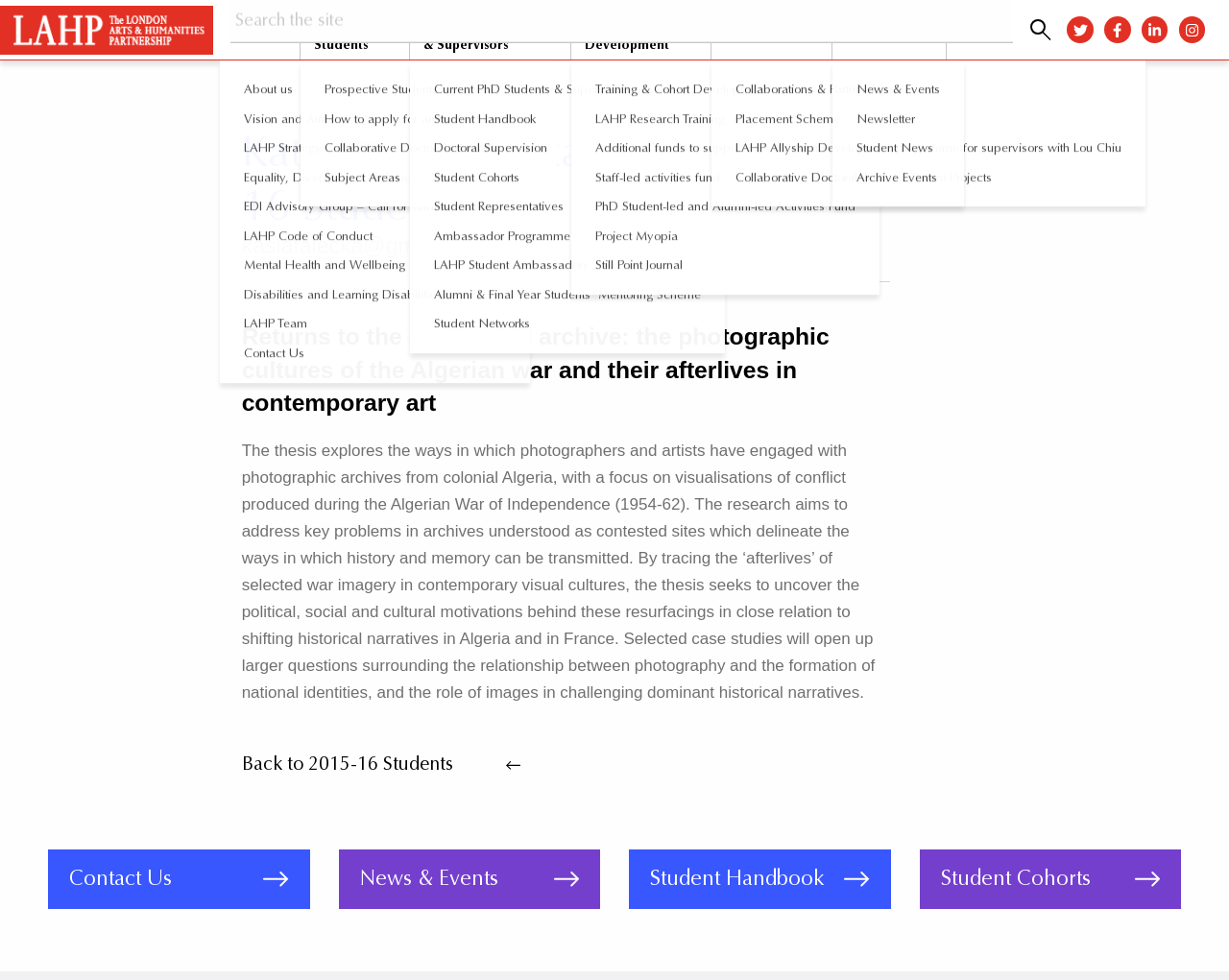What is the last item in the 'Current PhD Students & Supervisors' section?
Kindly offer a comprehensive and detailed response to the question.

The 'Current PhD Students & Supervisors' section can be found by looking at the link elements with y1 coordinates between 0.112 and 0.276. The last item in this section is the link element with text 'Student Representatives'.